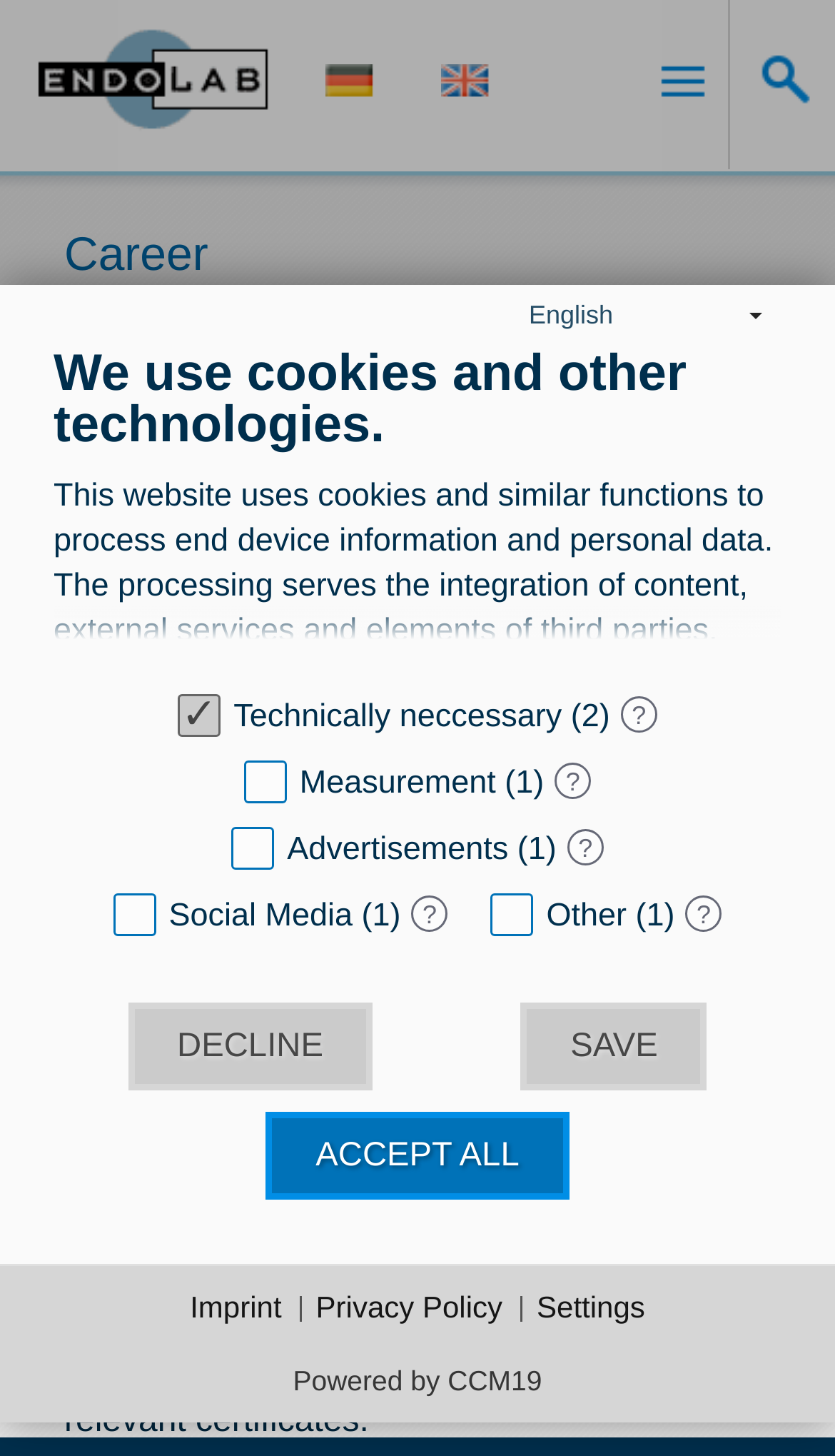Determine the bounding box coordinates for the clickable element to execute this instruction: "Switch language". Provide the coordinates as four float numbers between 0 and 1, i.e., [left, top, right, bottom].

[0.633, 0.195, 0.936, 0.238]